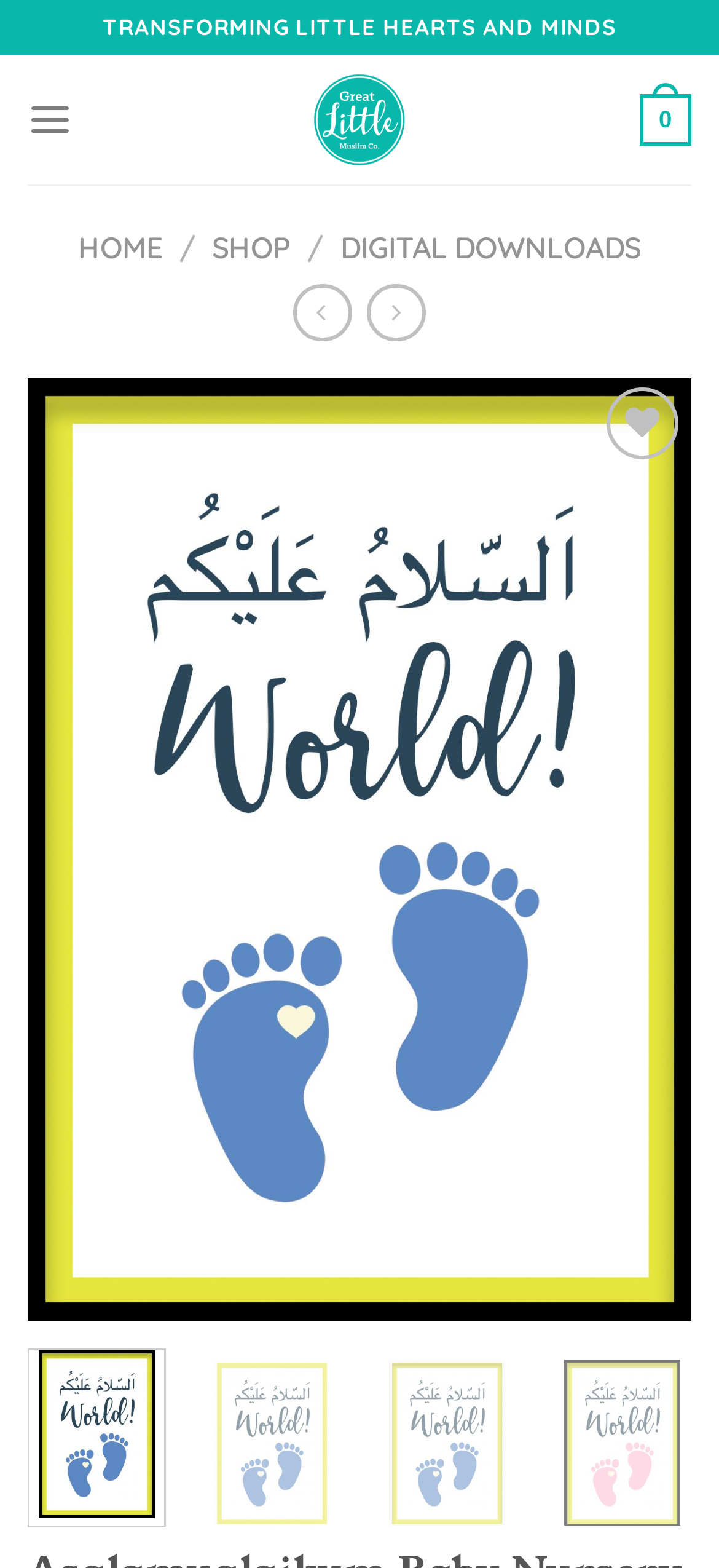What is the name of the art print?
Please provide a single word or phrase in response based on the screenshot.

Asalamualaikum Baby Nursery Art Print